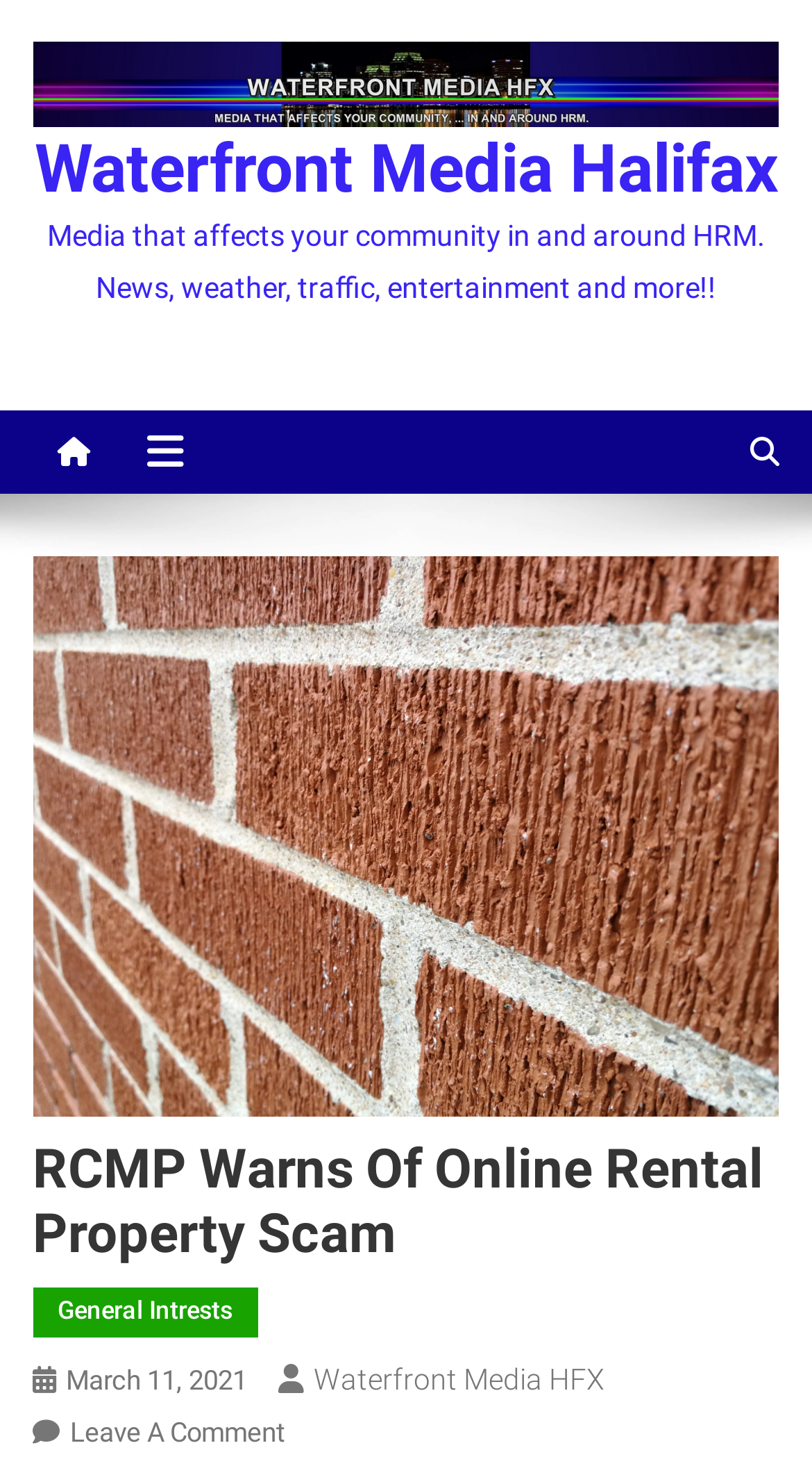Answer the question using only one word or a concise phrase: What is the type of icon represented by ''?

Facebook